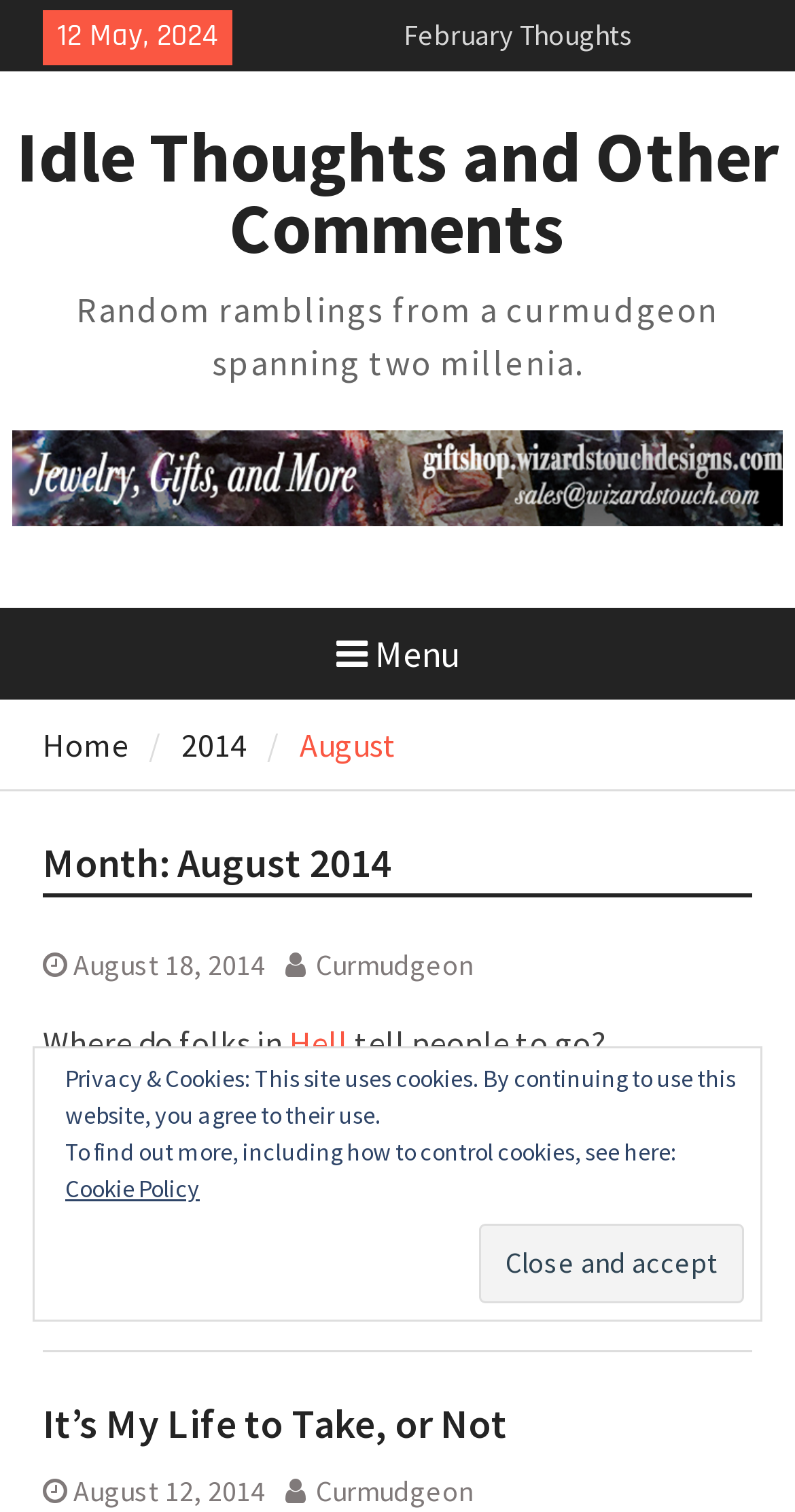Pinpoint the bounding box coordinates of the area that should be clicked to complete the following instruction: "Click on the 'Hell' link". The coordinates must be given as four float numbers between 0 and 1, i.e., [left, top, right, bottom].

[0.364, 0.675, 0.438, 0.702]